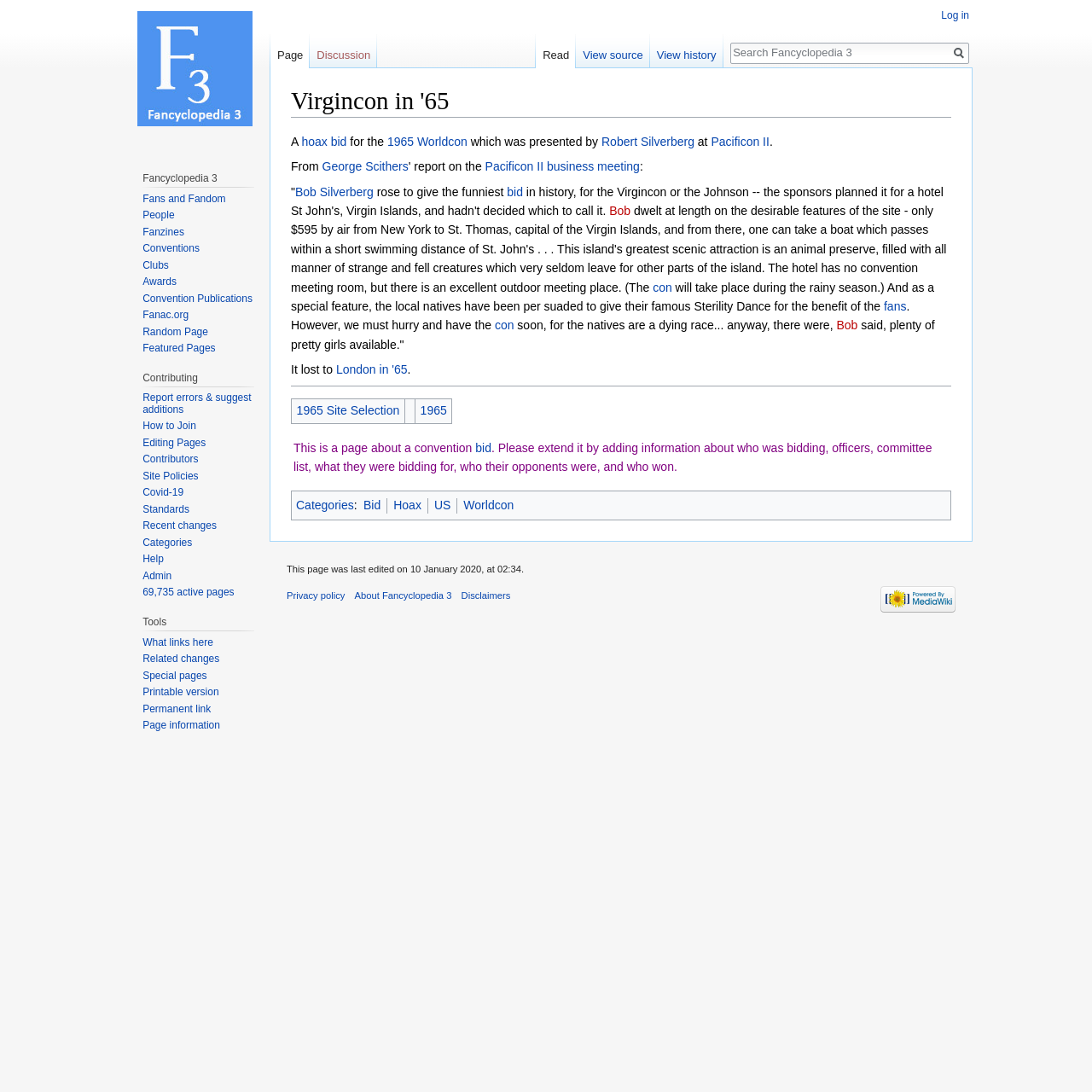Can you find the bounding box coordinates for the element to click on to achieve the instruction: "Log in"?

[0.862, 0.009, 0.888, 0.02]